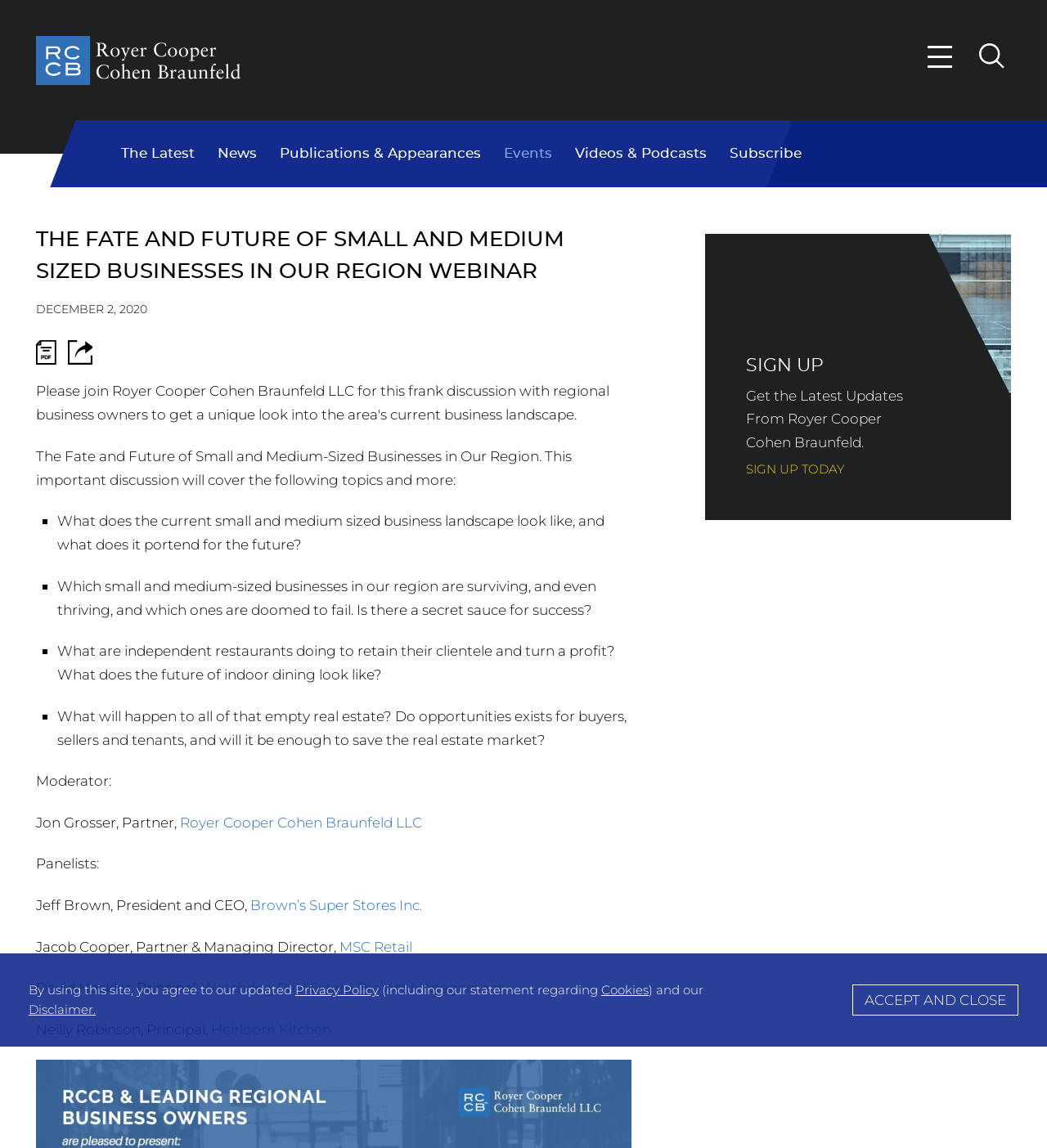Please determine the bounding box of the UI element that matches this description: Main Content. The coordinates should be given as (top-left x, top-left y, bottom-right x, bottom-right y), with all values between 0 and 1.

[0.388, 0.004, 0.5, 0.031]